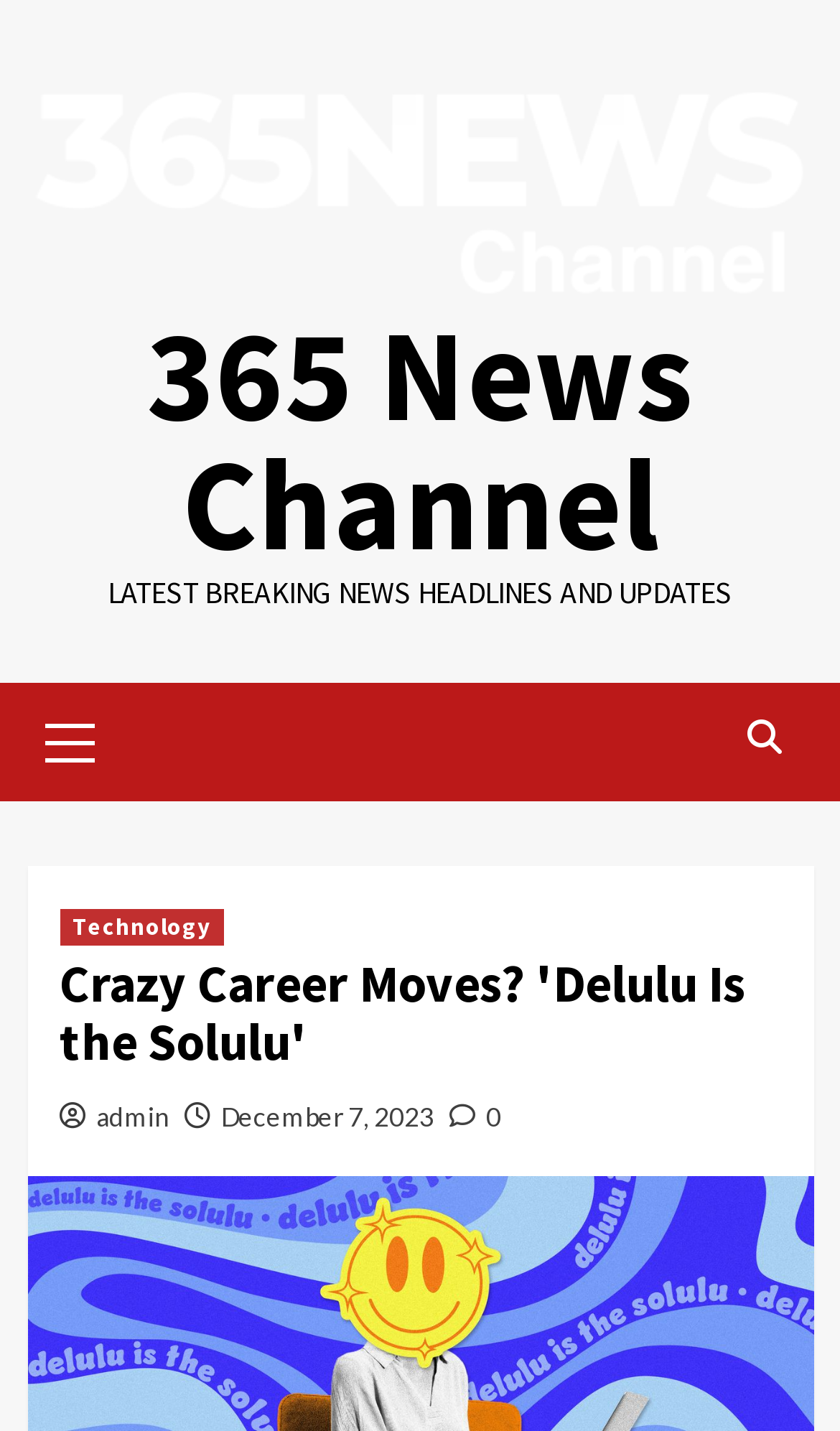Explain the webpage's design and content in an elaborate manner.

The webpage appears to be a news article page from the 365 News Channel. At the top, there is a logo of 365 News Channel, which is an image with a link to the channel's homepage. Below the logo, there is a link to the channel's homepage with the text "365 News Channel". 

To the right of the logo, there is a heading that reads "LATEST BREAKING NEWS HEADLINES AND UPDATES". Below this heading, there is a primary menu with a link labeled "Primary Menu". 

On the right side of the page, there is a section with a series of links. The first link is an icon with no text, followed by a link labeled "Technology". Below these links, there is a heading that reads "Crazy Career Moves? 'Delulu Is the Solulu'". 

Under the heading, there are several links, including one labeled "admin", another labeled "December 7, 2023", and a third with an icon and the text "0".